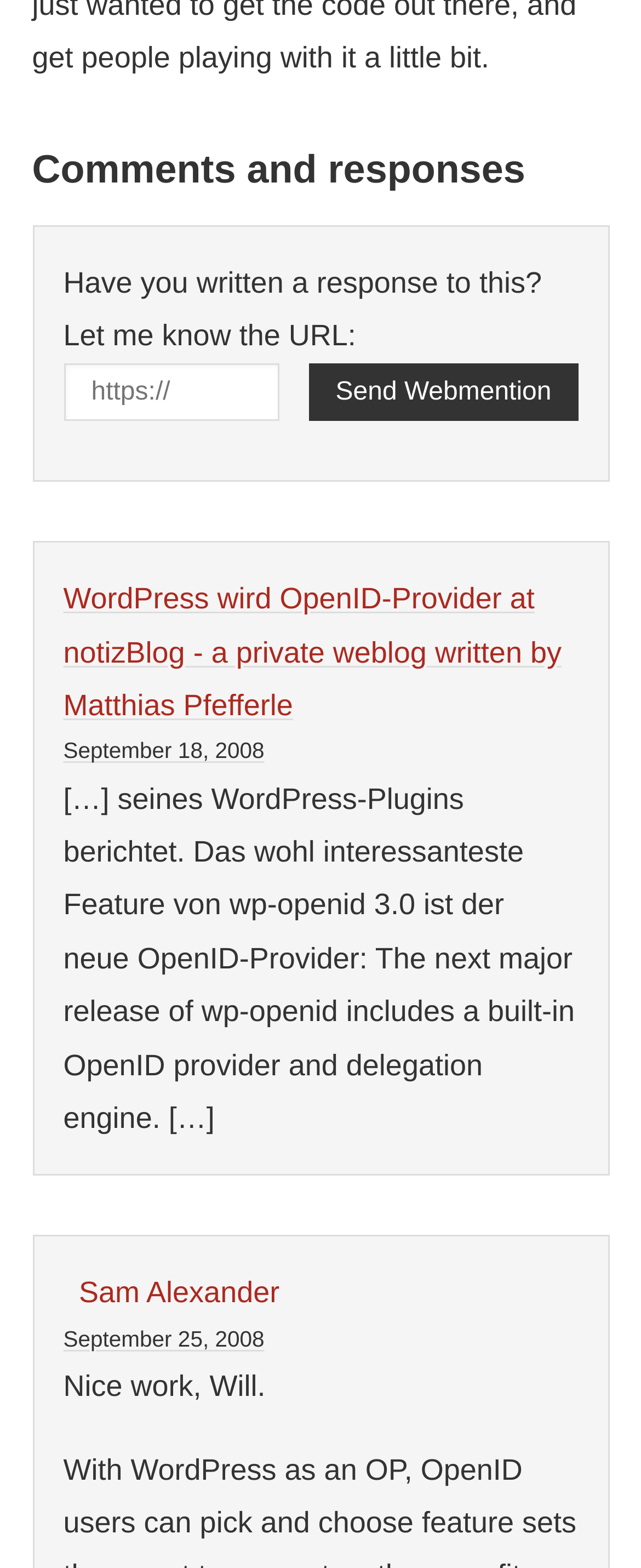Please analyze the image and give a detailed answer to the question:
How many links are in the article?

I counted the number of link elements within the article element, which are 'WordPress wird OpenID-Provider at notizBlog - a private weblog written by Matthias Pfefferle', 'September 18, 2008', 'Sam Alexander', and 'September 25, 2008'.